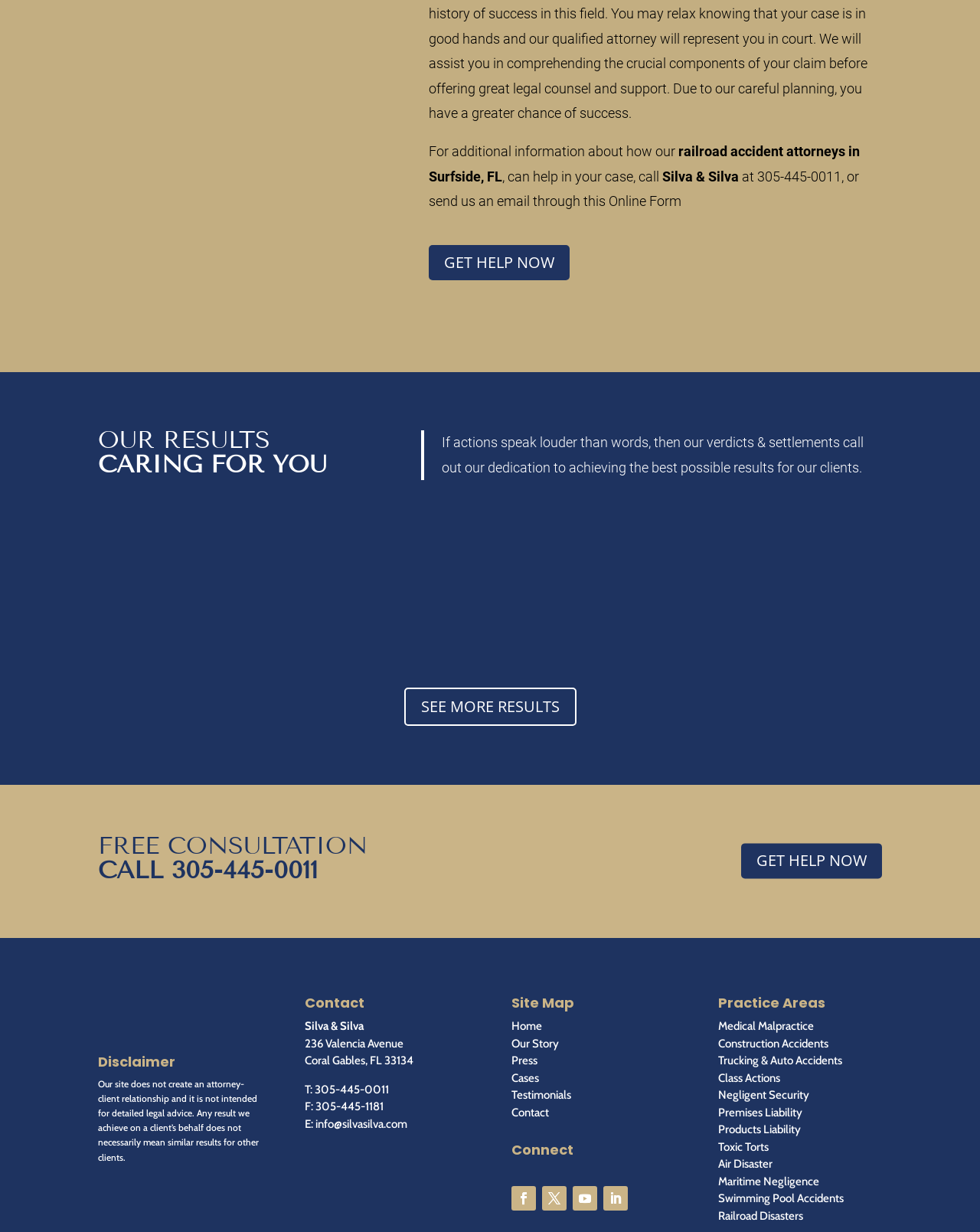Please answer the following question using a single word or phrase: 
What is the phone number to call for a free consultation?

305-445-0011